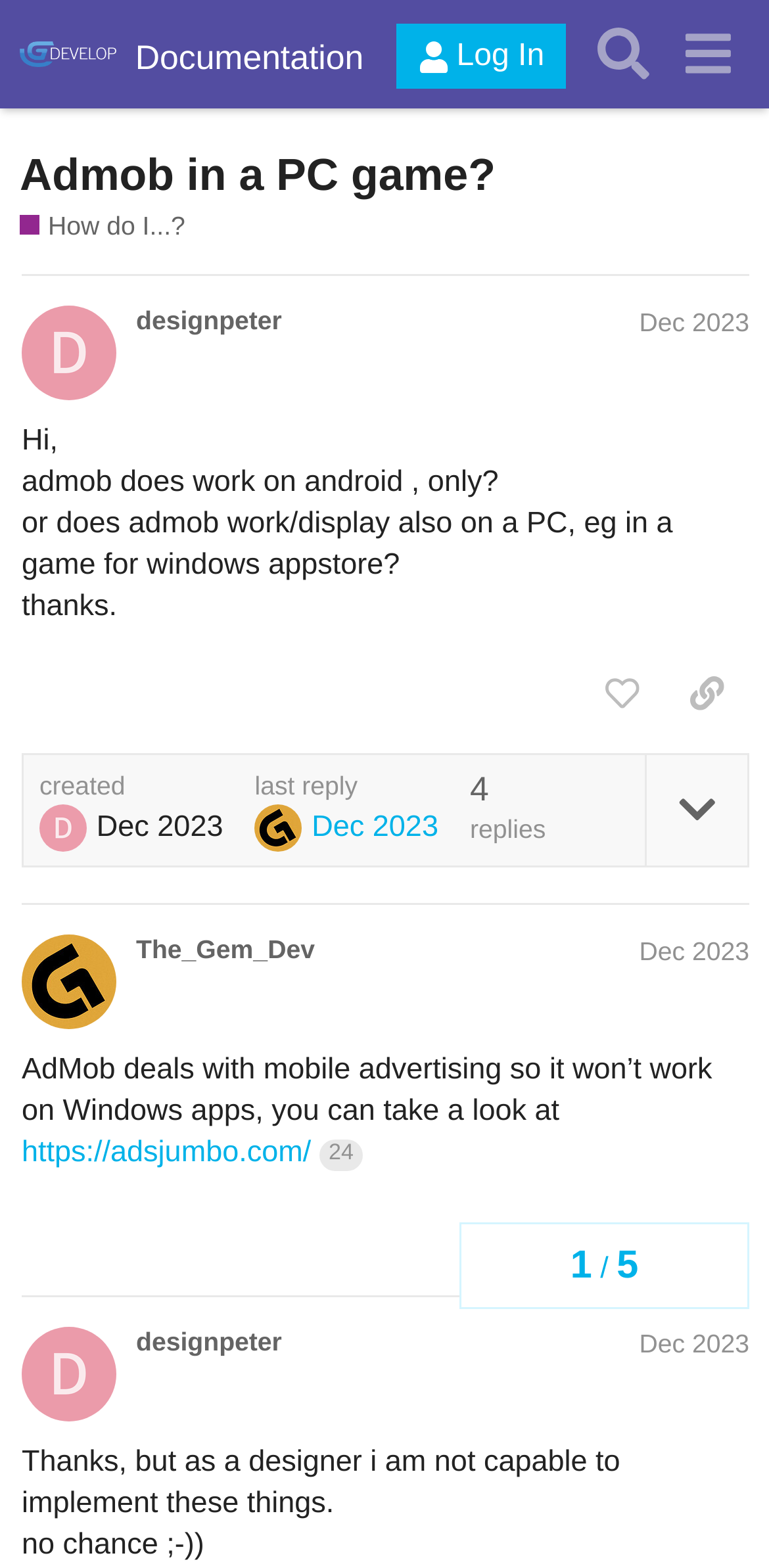Provide the bounding box coordinates for the specified HTML element described in this description: "Documentation". The coordinates should be four float numbers ranging from 0 to 1, in the format [left, top, right, bottom].

[0.15, 0.016, 0.499, 0.056]